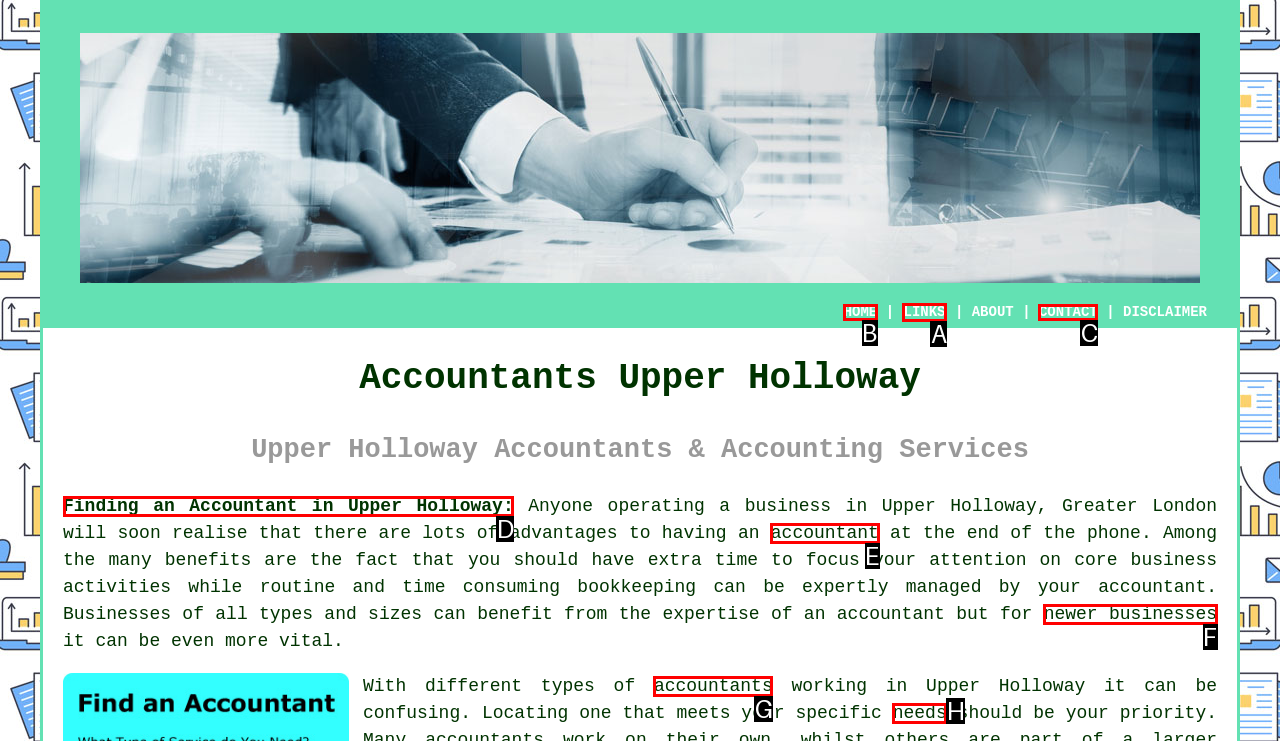Indicate which red-bounded element should be clicked to perform the task: Get information on charter operators Answer with the letter of the correct option.

None